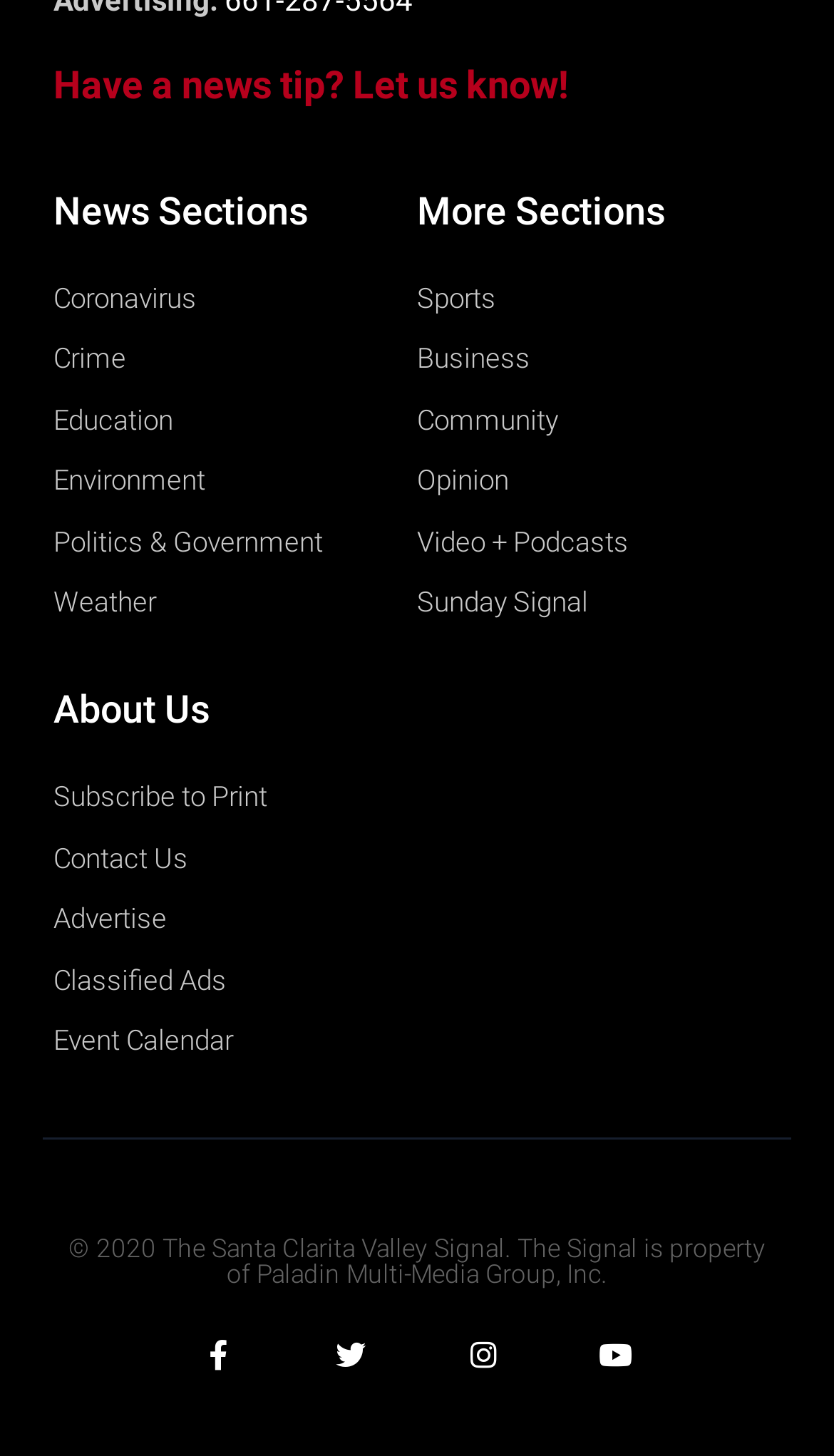Please give the bounding box coordinates of the area that should be clicked to fulfill the following instruction: "Visit the Opinion section". The coordinates should be in the format of four float numbers from 0 to 1, i.e., [left, top, right, bottom].

[0.5, 0.213, 0.936, 0.247]